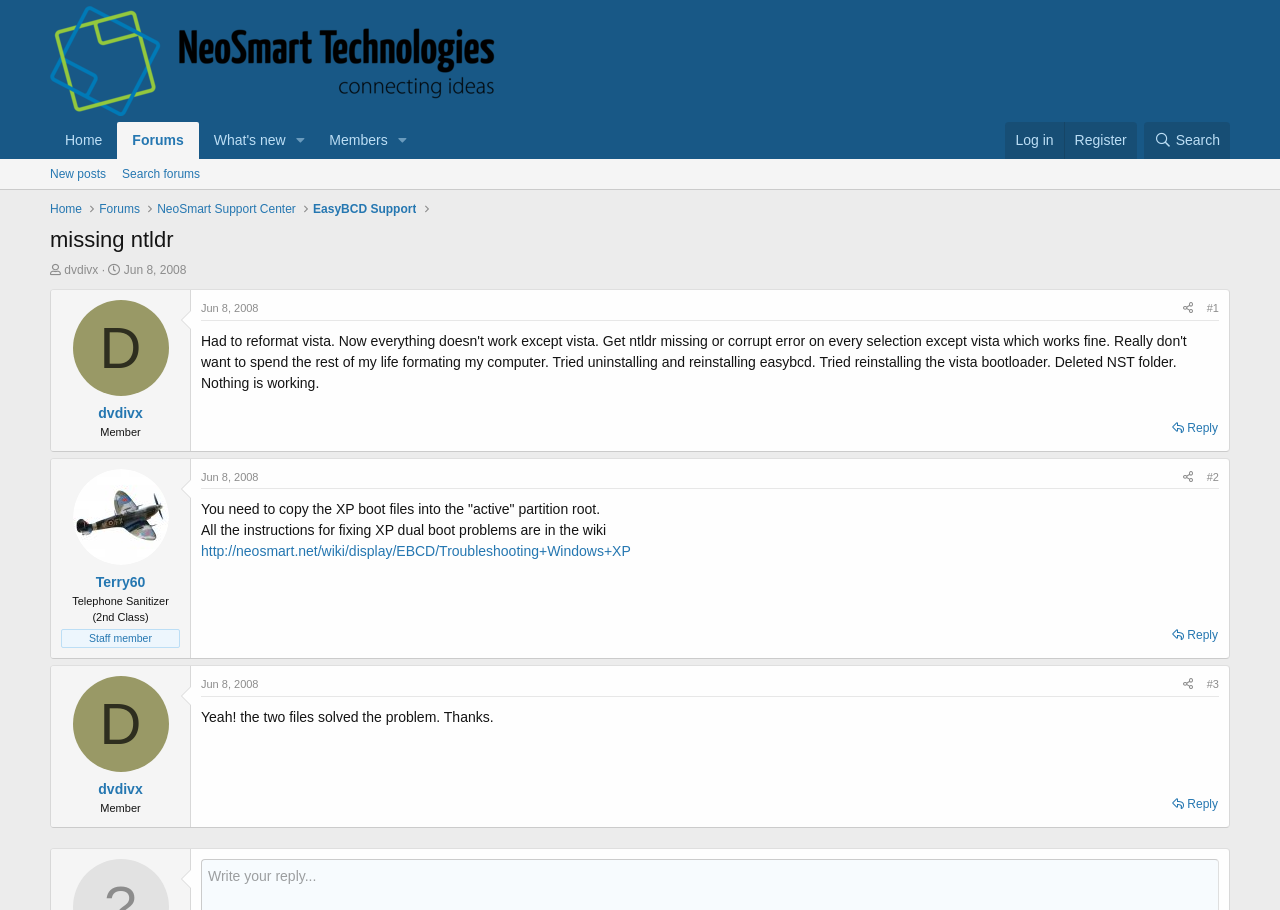Find the bounding box coordinates for the area you need to click to carry out the instruction: "Search forums". The coordinates should be four float numbers between 0 and 1, indicated as [left, top, right, bottom].

[0.089, 0.175, 0.163, 0.208]